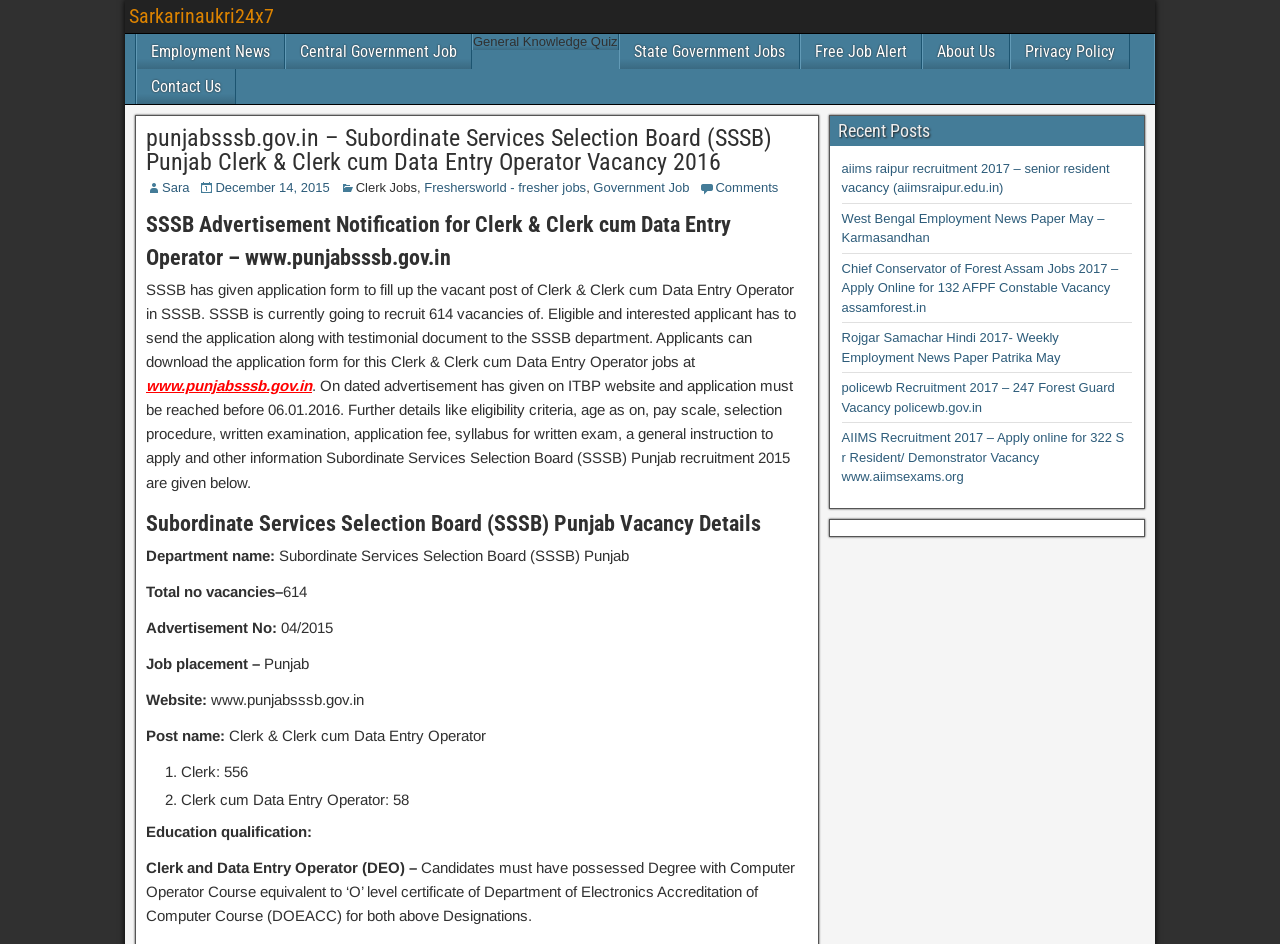Using the provided element description, identify the bounding box coordinates as (top-left x, top-left y, bottom-right x, bottom-right y). Ensure all values are between 0 and 1. Description: Comments

[0.559, 0.191, 0.608, 0.207]